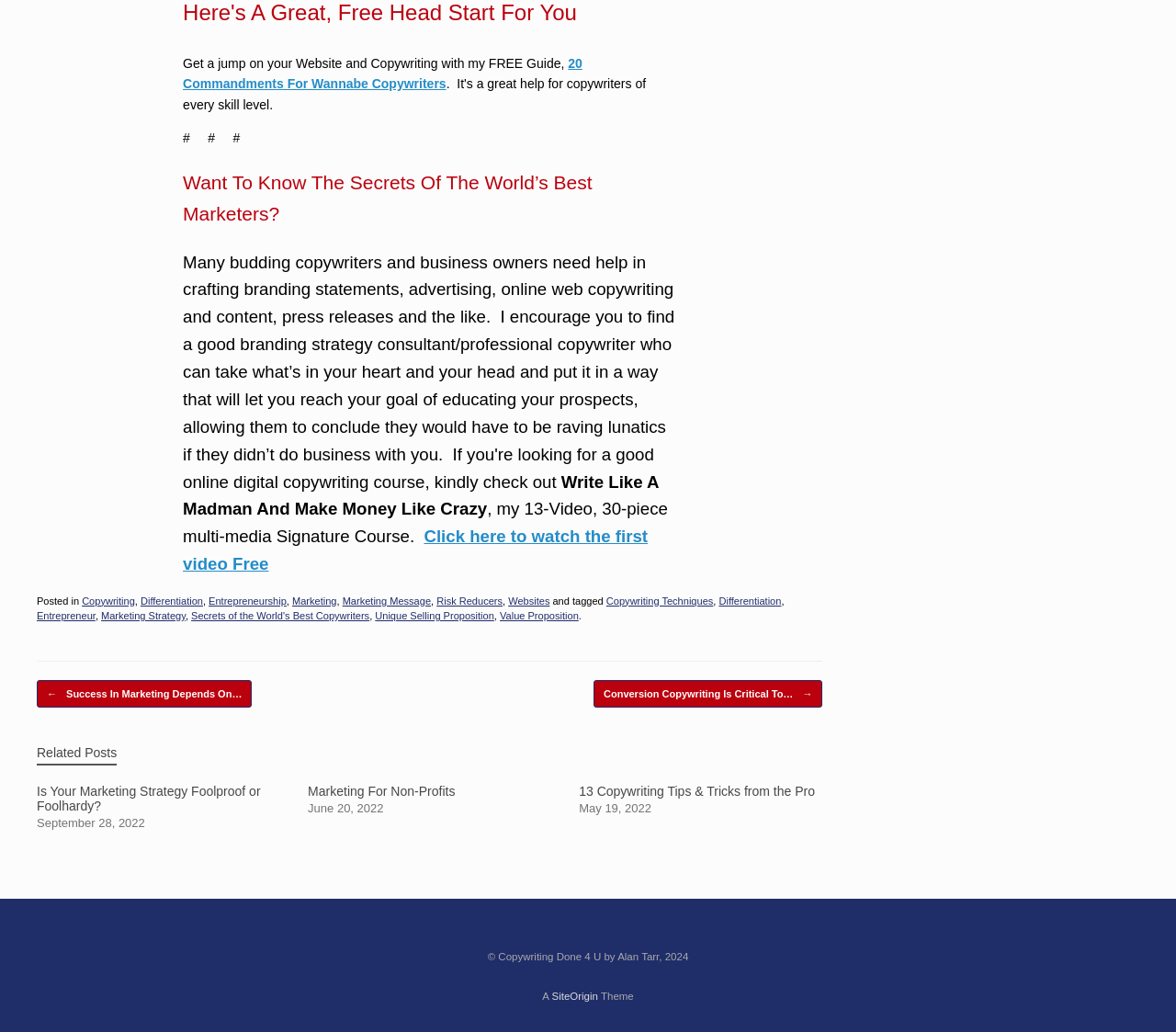Look at the image and write a detailed answer to the question: 
What is the title of the article?

I determined the title of the article by looking at the heading element with the text 'Want To Know The Secrets Of The World’s Best Marketers?' which is located at the top of the webpage.